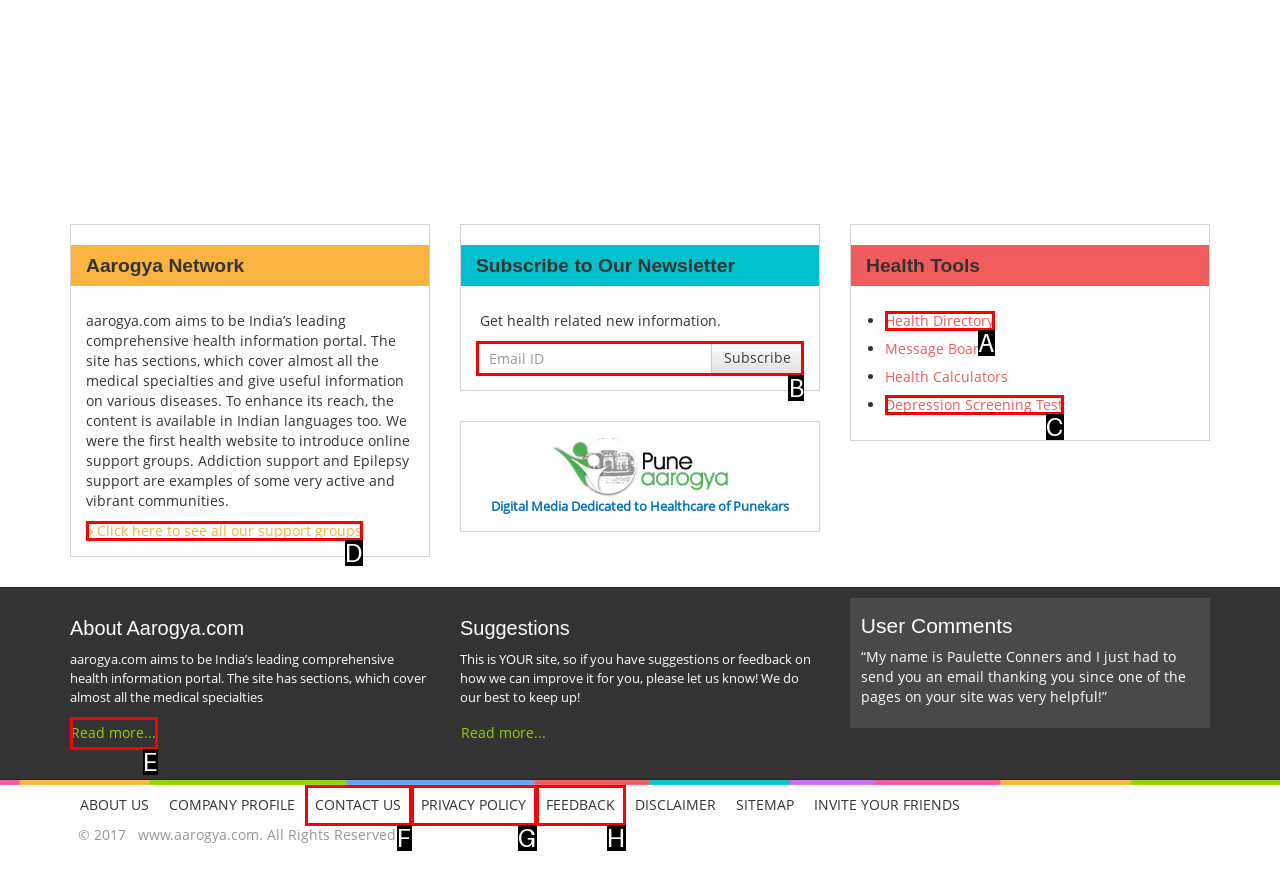Which option should be clicked to execute the task: Subscribe to the newsletter?
Reply with the letter of the chosen option.

B